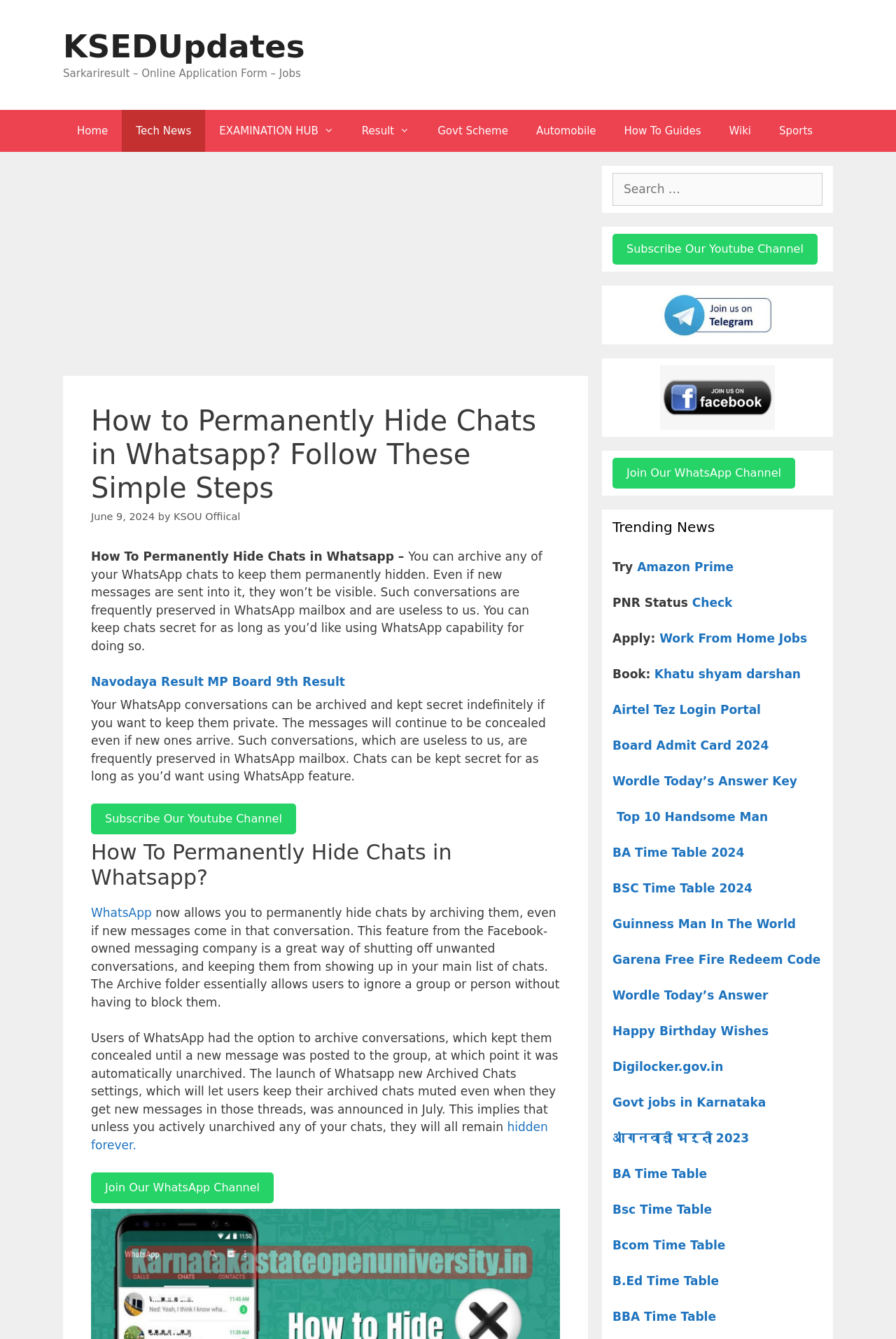Please locate the bounding box coordinates for the element that should be clicked to achieve the following instruction: "Subscribe to the YouTube channel". Ensure the coordinates are given as four float numbers between 0 and 1, i.e., [left, top, right, bottom].

[0.684, 0.18, 0.912, 0.191]